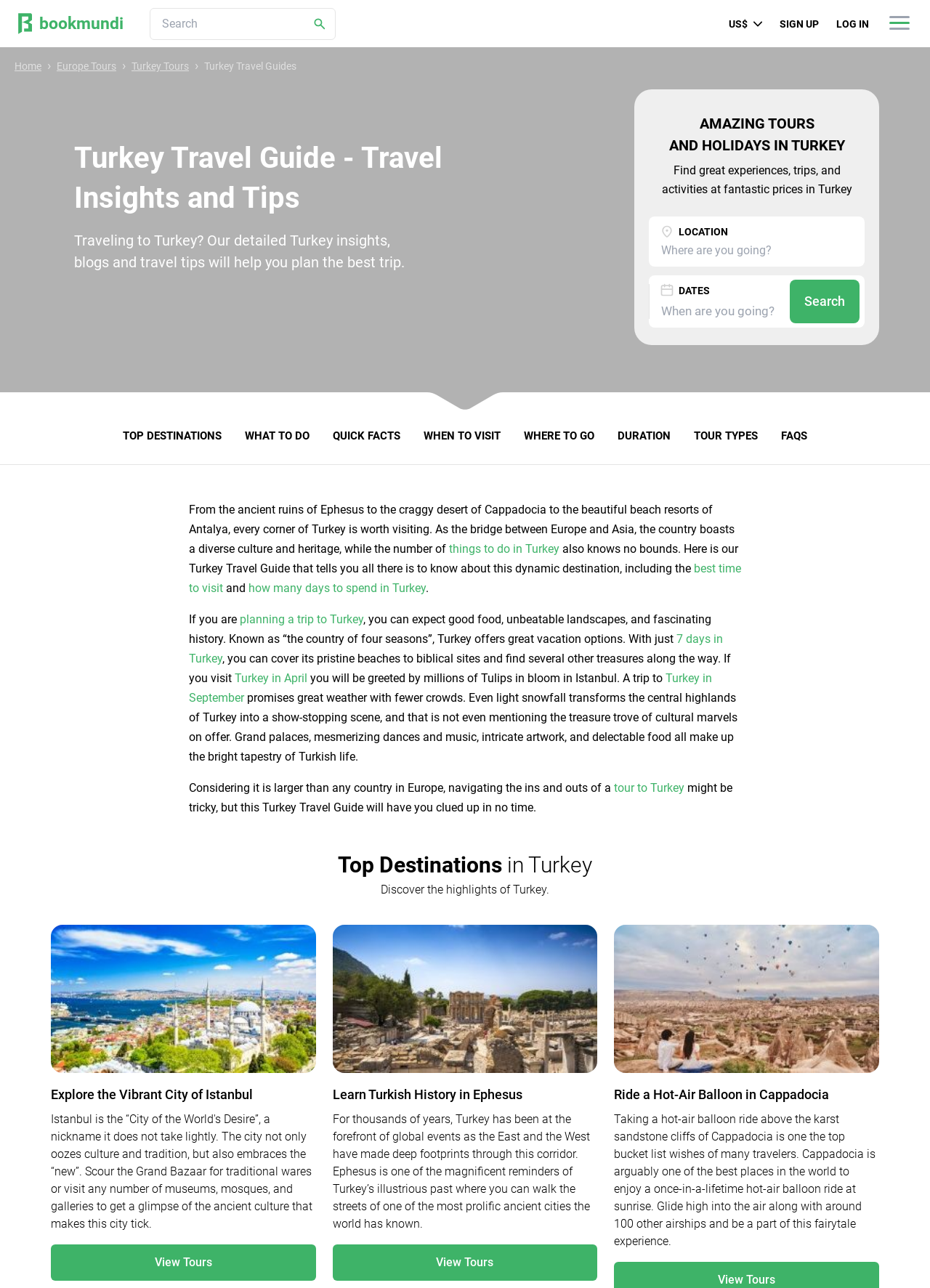What is the text on the top-left corner of the webpage?
Please provide a single word or phrase as your answer based on the image.

Turkey Travel Guide